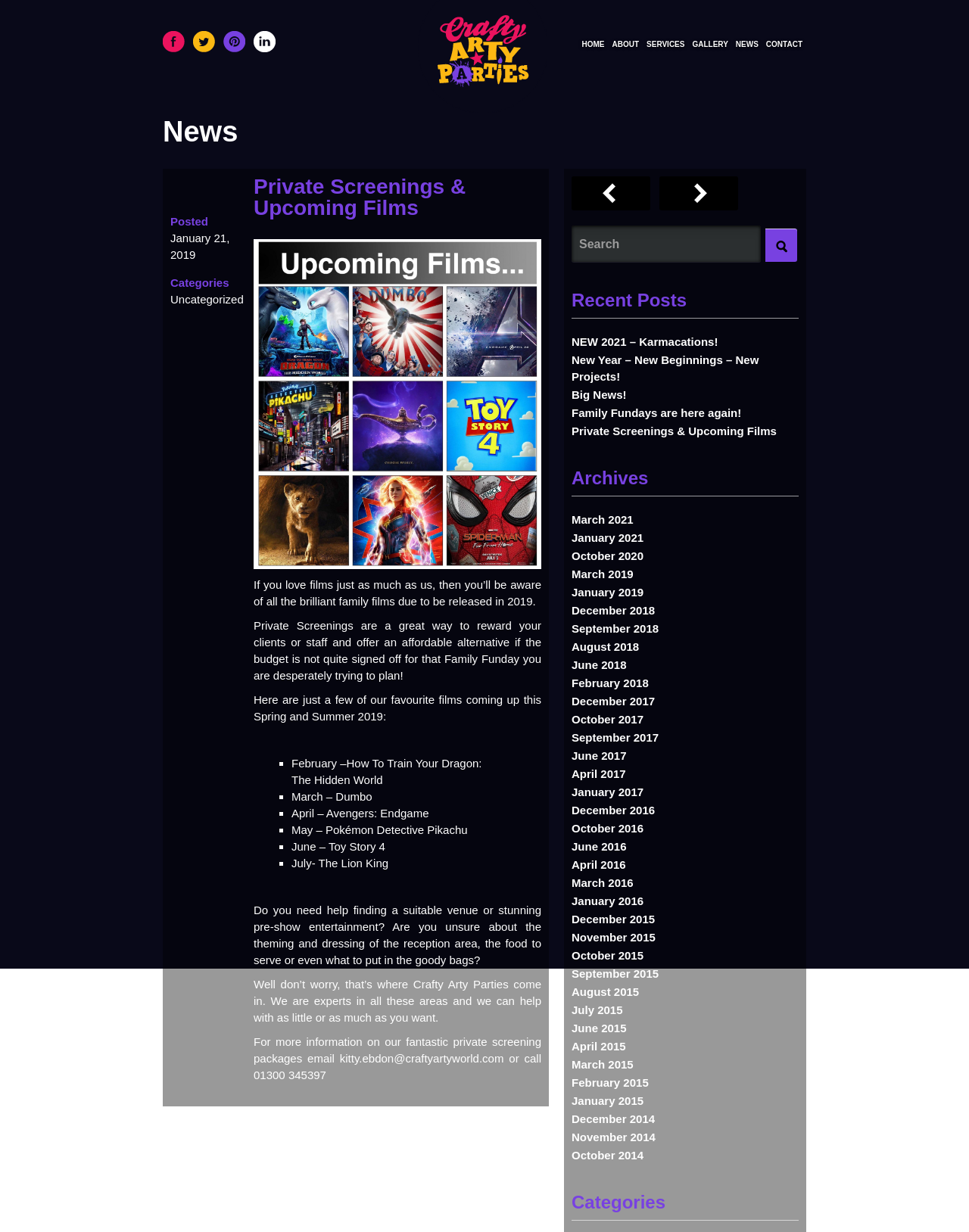Please determine the bounding box coordinates of the area that needs to be clicked to complete this task: 'Click on the HOME link'. The coordinates must be four float numbers between 0 and 1, formatted as [left, top, right, bottom].

[0.596, 0.025, 0.628, 0.047]